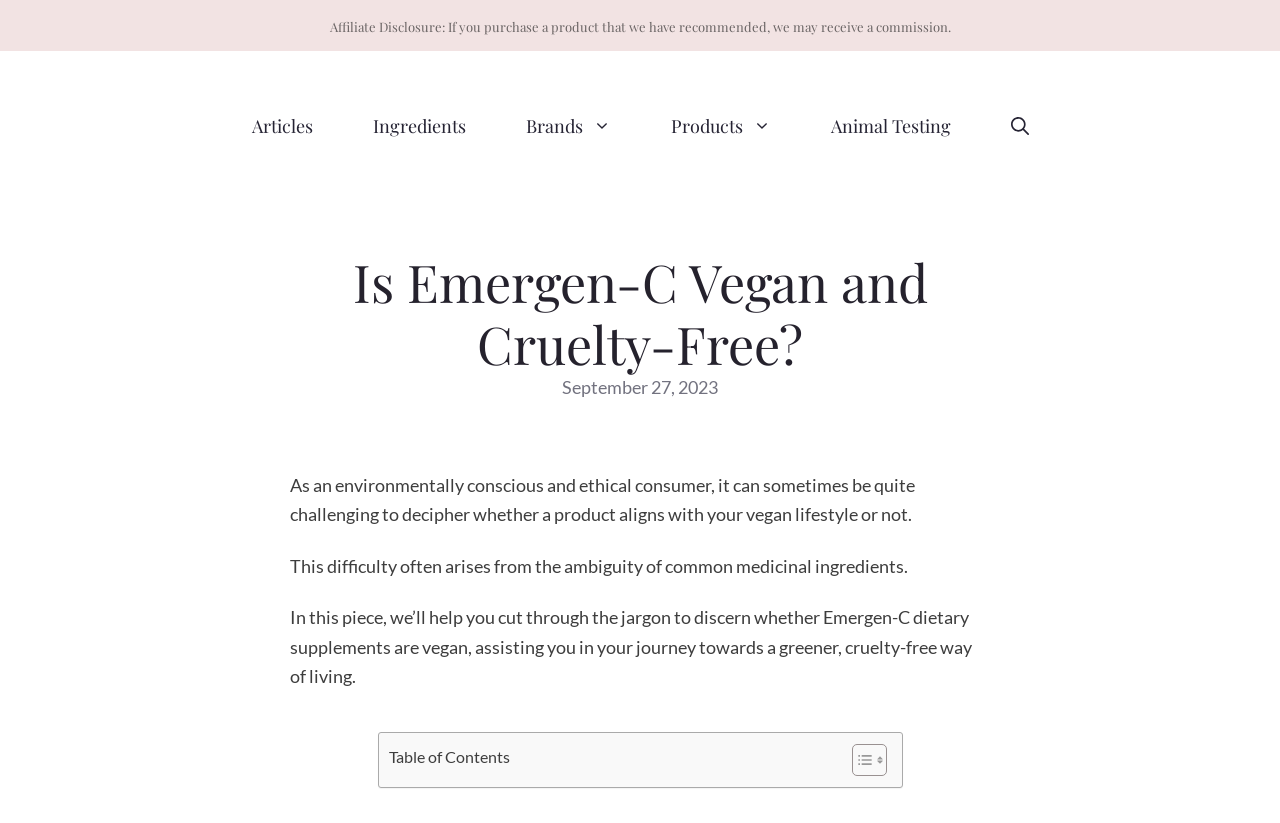What is the date of the article?
Based on the image, answer the question with a single word or brief phrase.

September 27, 2023